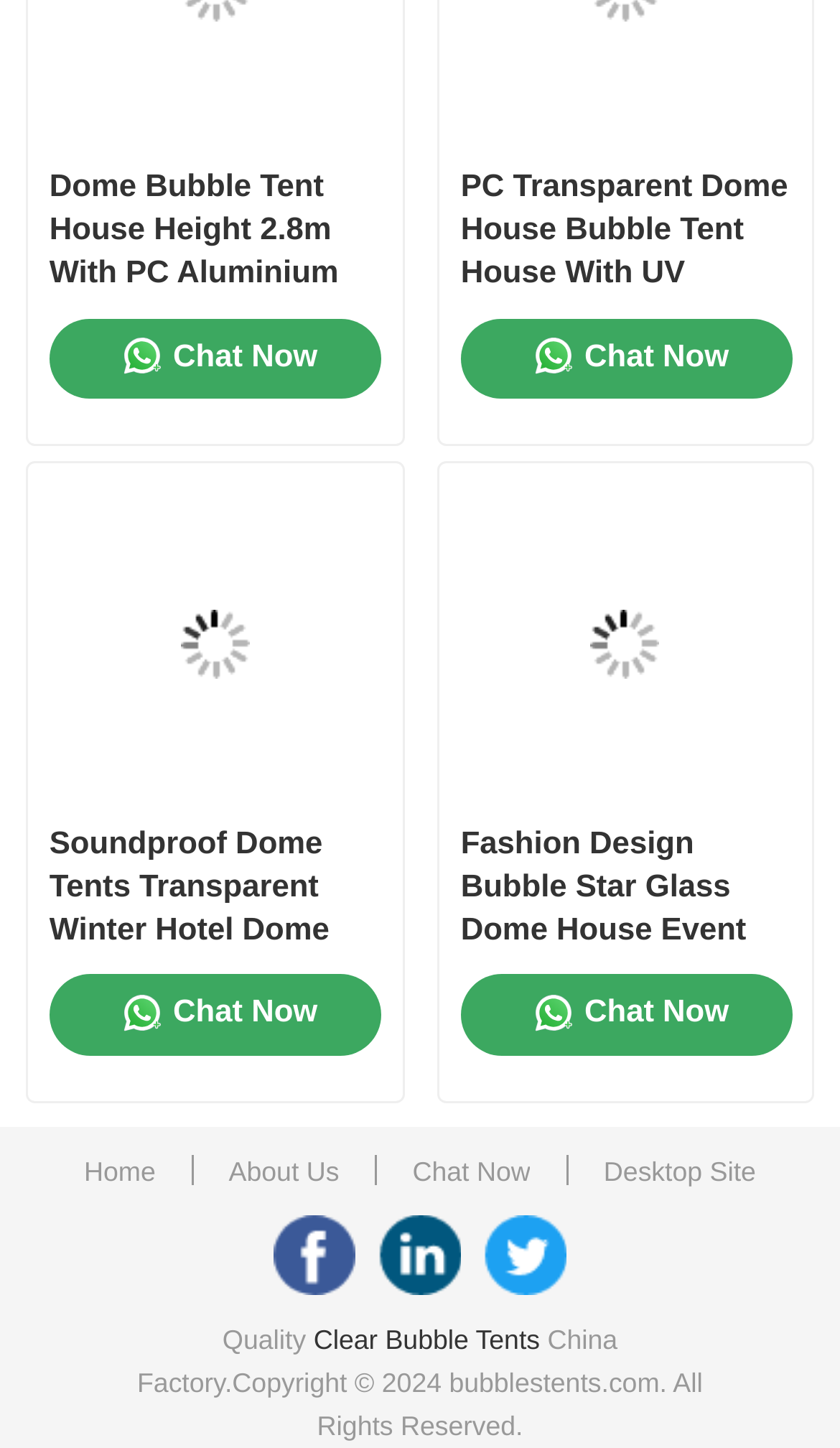What is the theme of the products on this webpage?
Carefully analyze the image and provide a detailed answer to the question.

I analyzed the product names and descriptions on the webpage and found that they are all related to bubble tents, such as 'Dome Bubble Tent House' and 'Soundproof Dome Tents'.